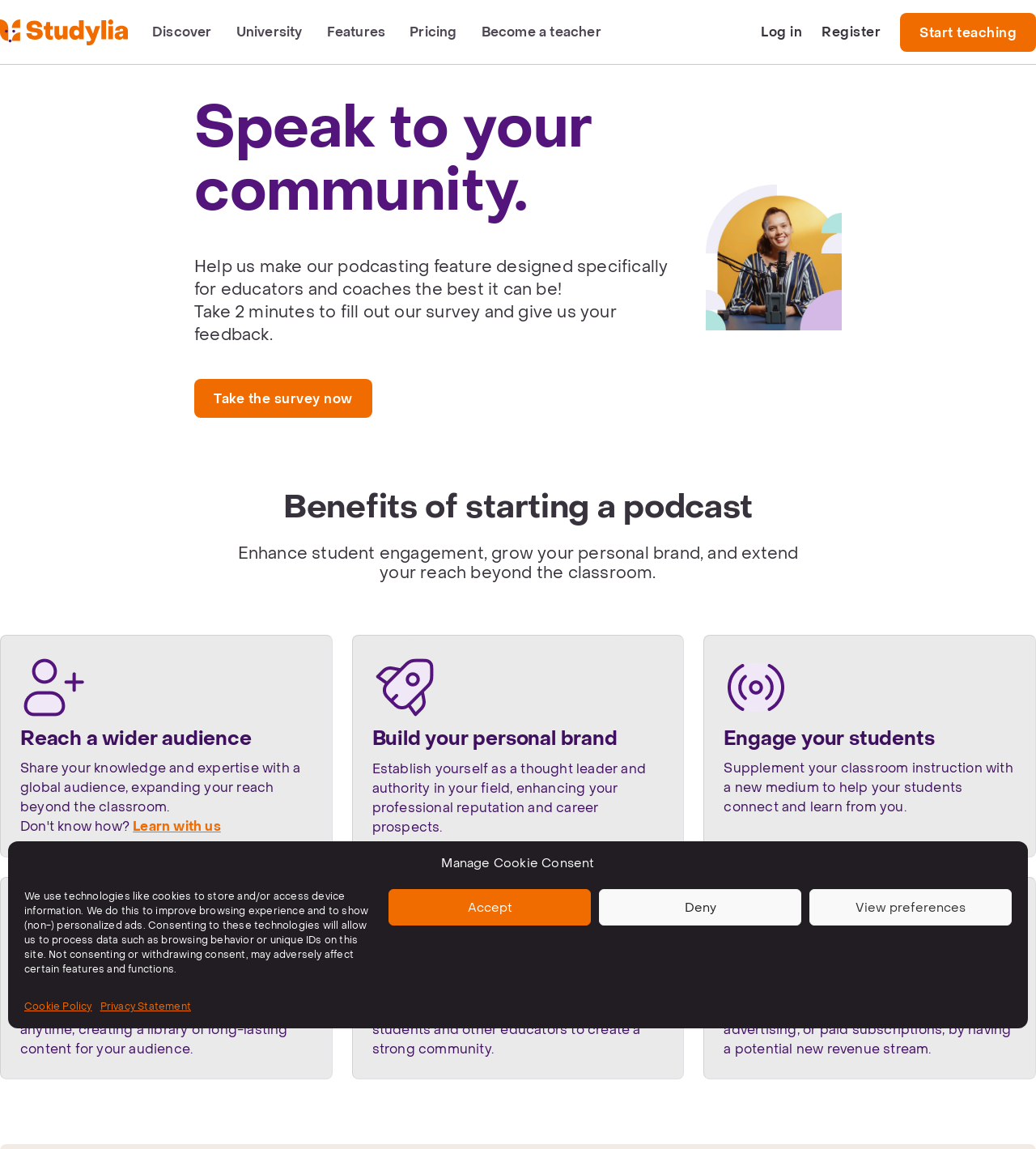Bounding box coordinates are specified in the format (top-left x, top-left y, bottom-right x, bottom-right y). All values are floating point numbers bounded between 0 and 1. Please provide the bounding box coordinate of the region this sentence describes: Take the survey now

[0.188, 0.329, 0.359, 0.363]